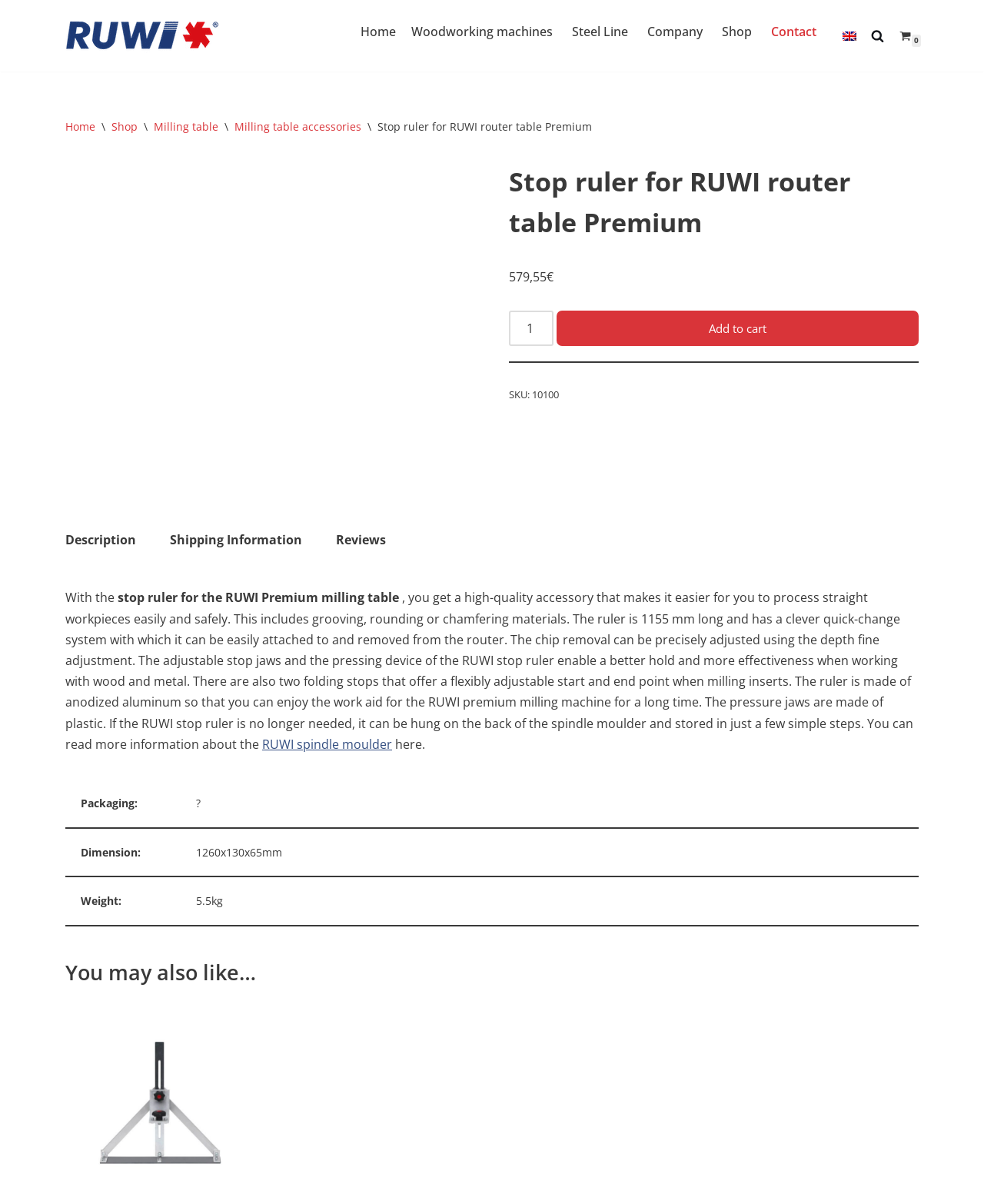Find the bounding box coordinates of the clickable area that will achieve the following instruction: "Check shipping information".

[0.173, 0.435, 0.307, 0.463]